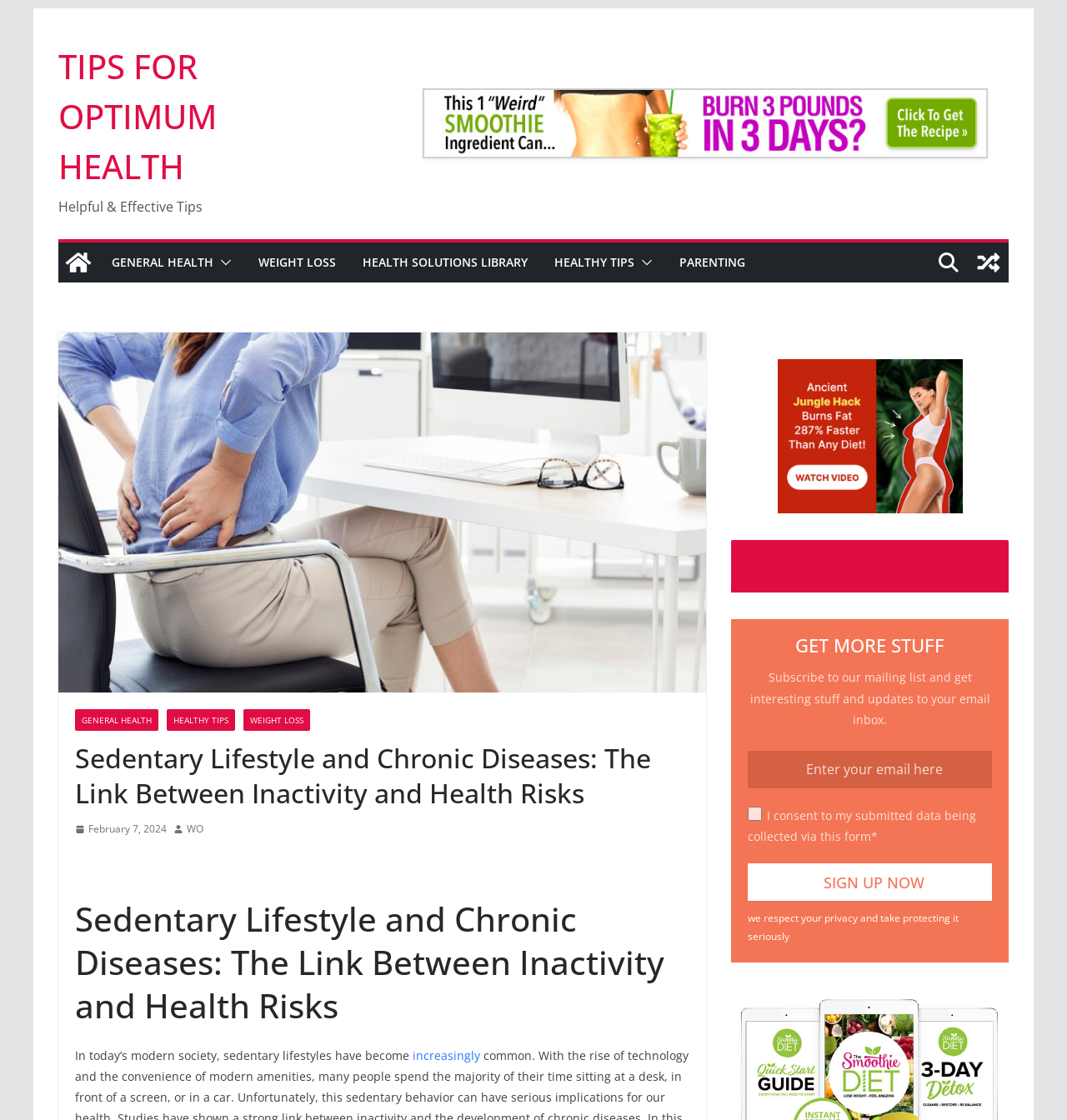Please identify the bounding box coordinates of the element that needs to be clicked to execute the following command: "Enter your email here". Provide the bounding box using four float numbers between 0 and 1, formatted as [left, top, right, bottom].

[0.701, 0.67, 0.93, 0.704]